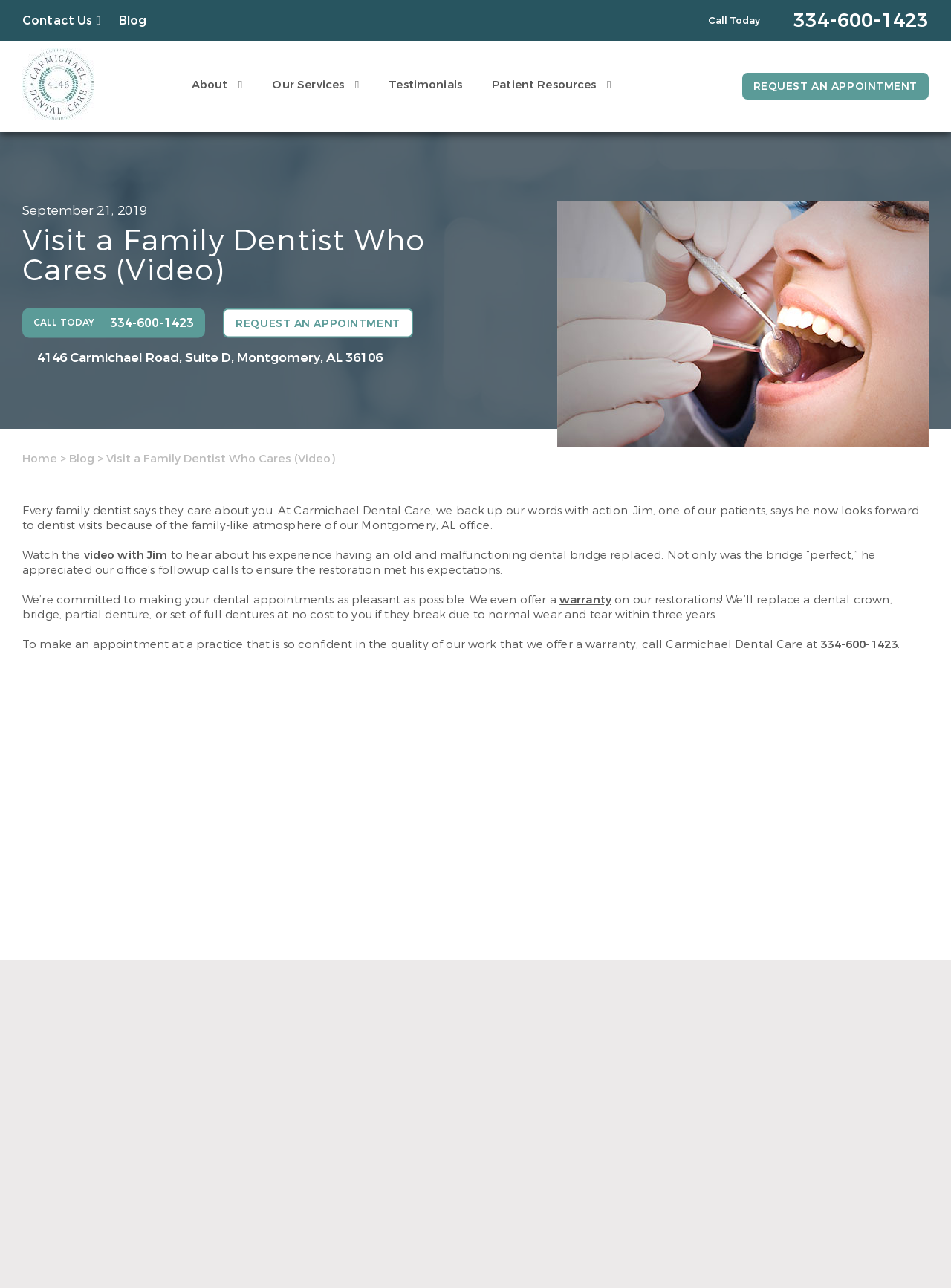Please identify the bounding box coordinates of the clickable region that I should interact with to perform the following instruction: "Click the 'Contact Us' link". The coordinates should be expressed as four float numbers between 0 and 1, i.e., [left, top, right, bottom].

[0.023, 0.01, 0.106, 0.022]